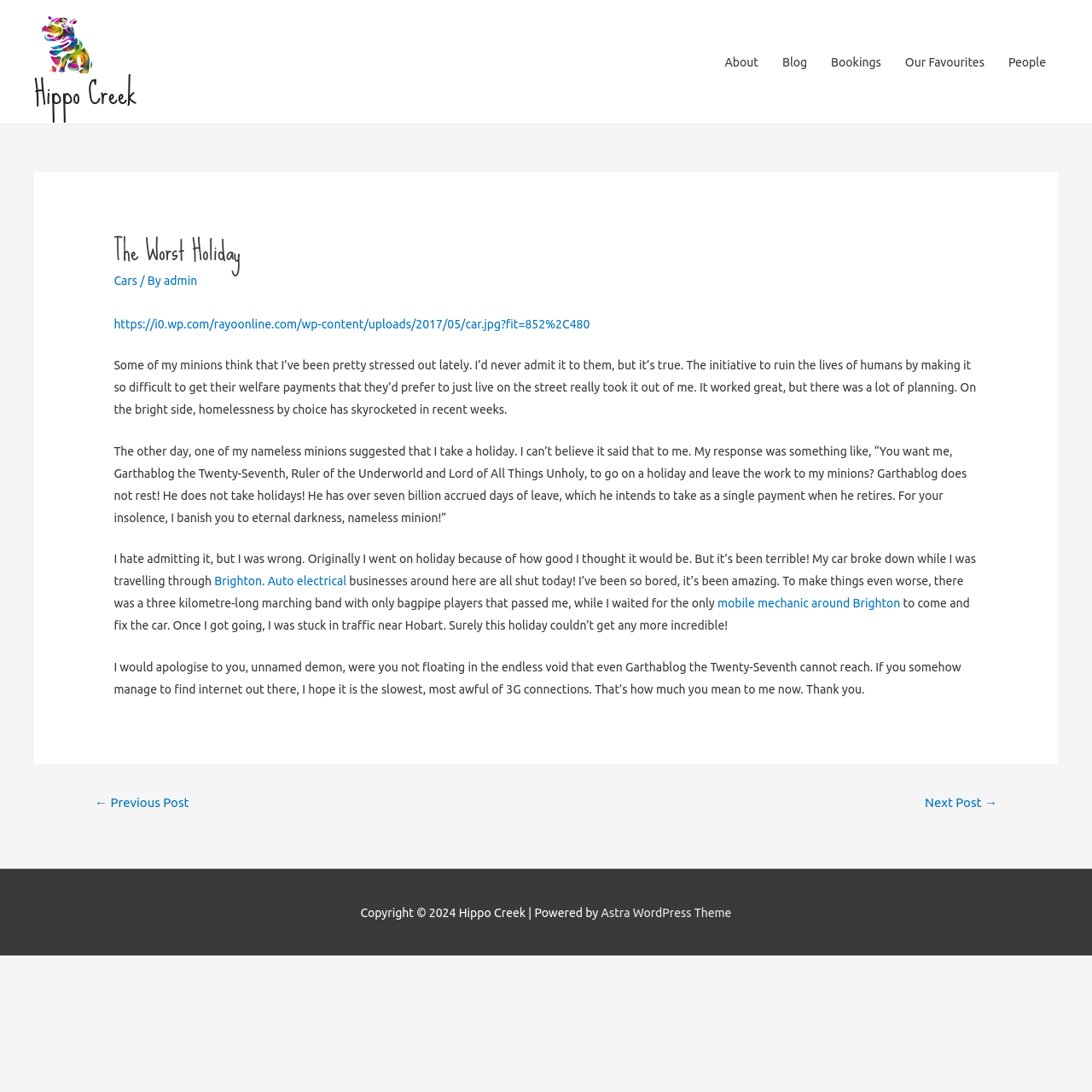What is the name of the ruler of the underworld?
Based on the visual content, answer with a single word or a brief phrase.

Garthablog the Twenty-Seventh